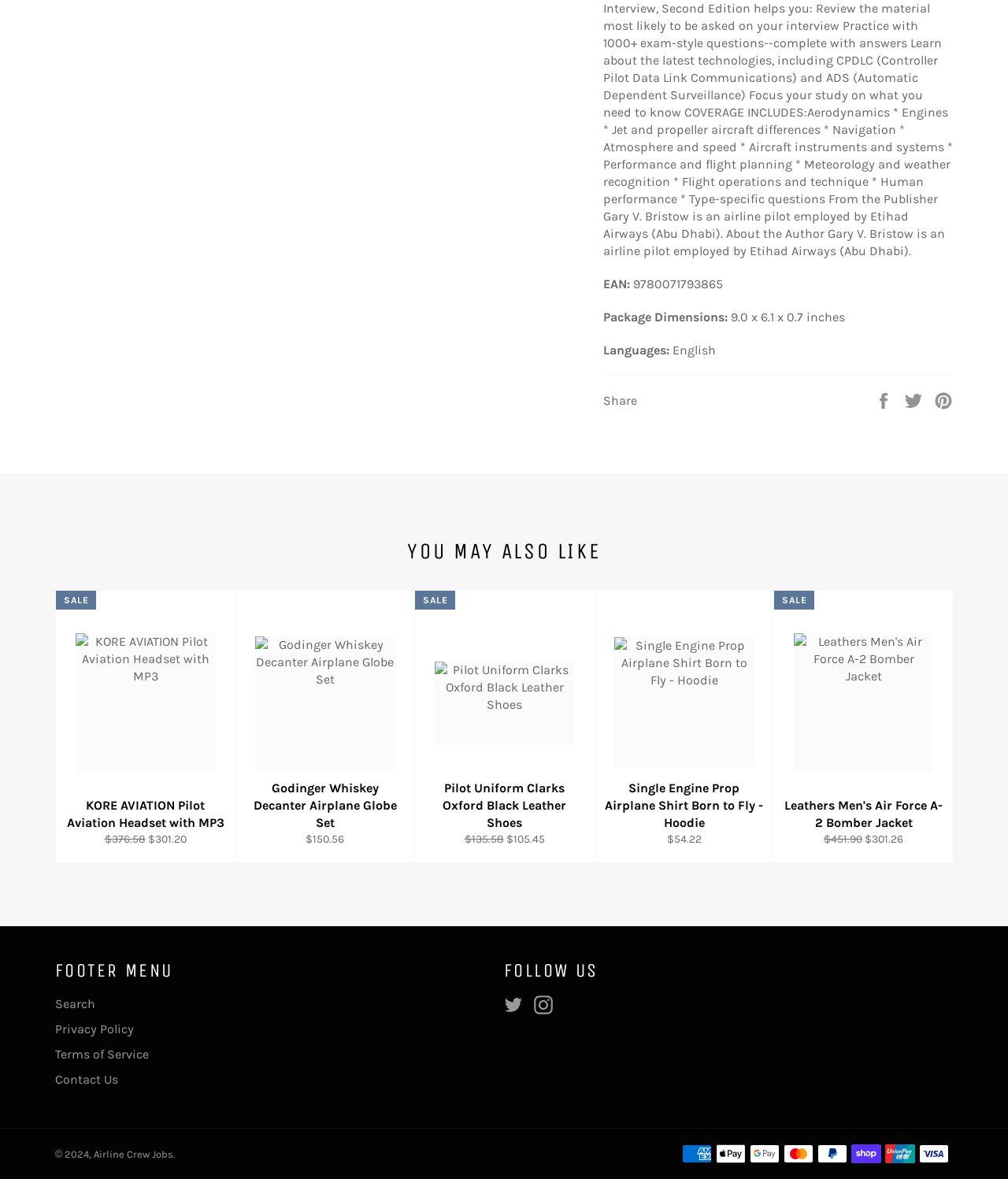Bounding box coordinates are specified in the format (top-left x, top-left y, bottom-right x, bottom-right y). All values are floating point numbers bounded between 0 and 1. Please provide the bounding box coordinate of the region this sentence describes: Instagram

[0.53, 0.844, 0.556, 0.86]